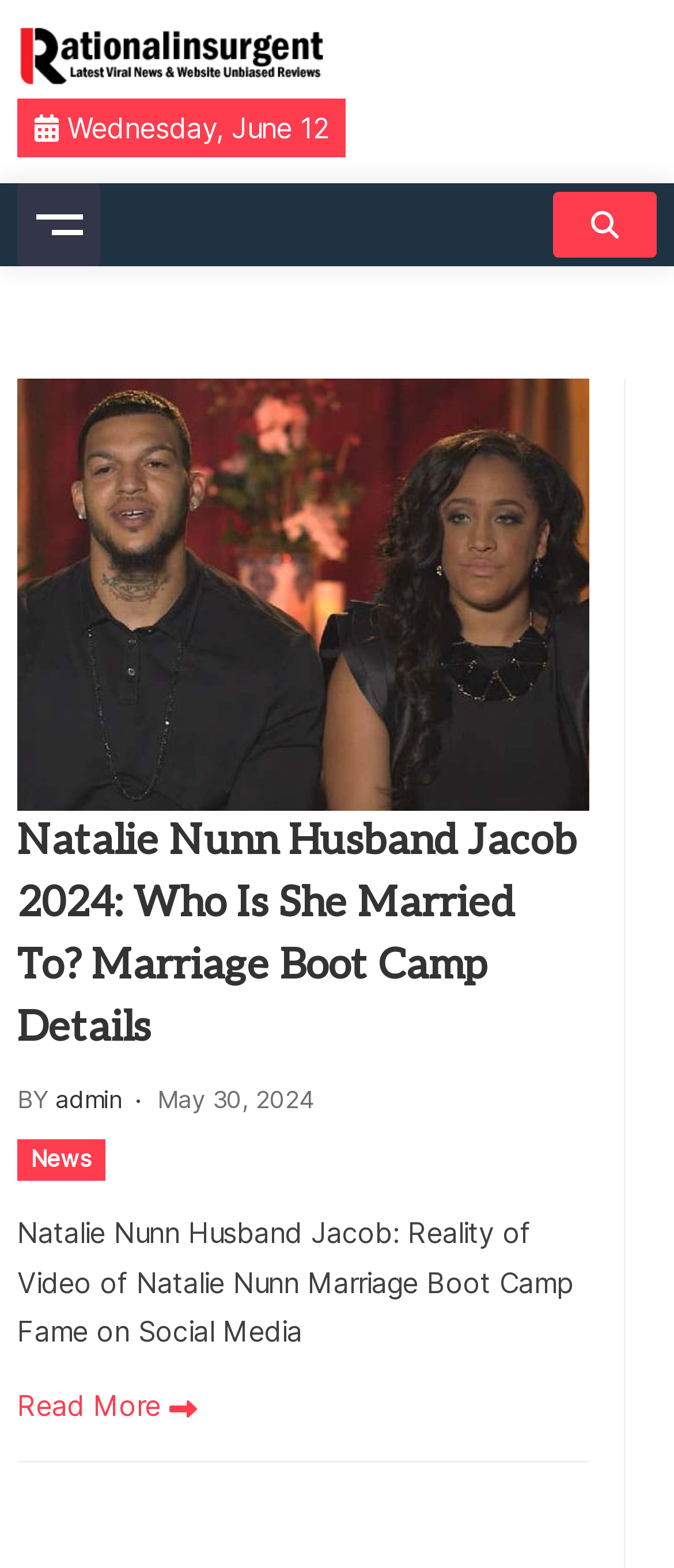Can you find the bounding box coordinates for the element to click on to achieve the instruction: "Read more about Natalie Nunn Husband Jacob"?

[0.026, 0.883, 0.292, 0.91]